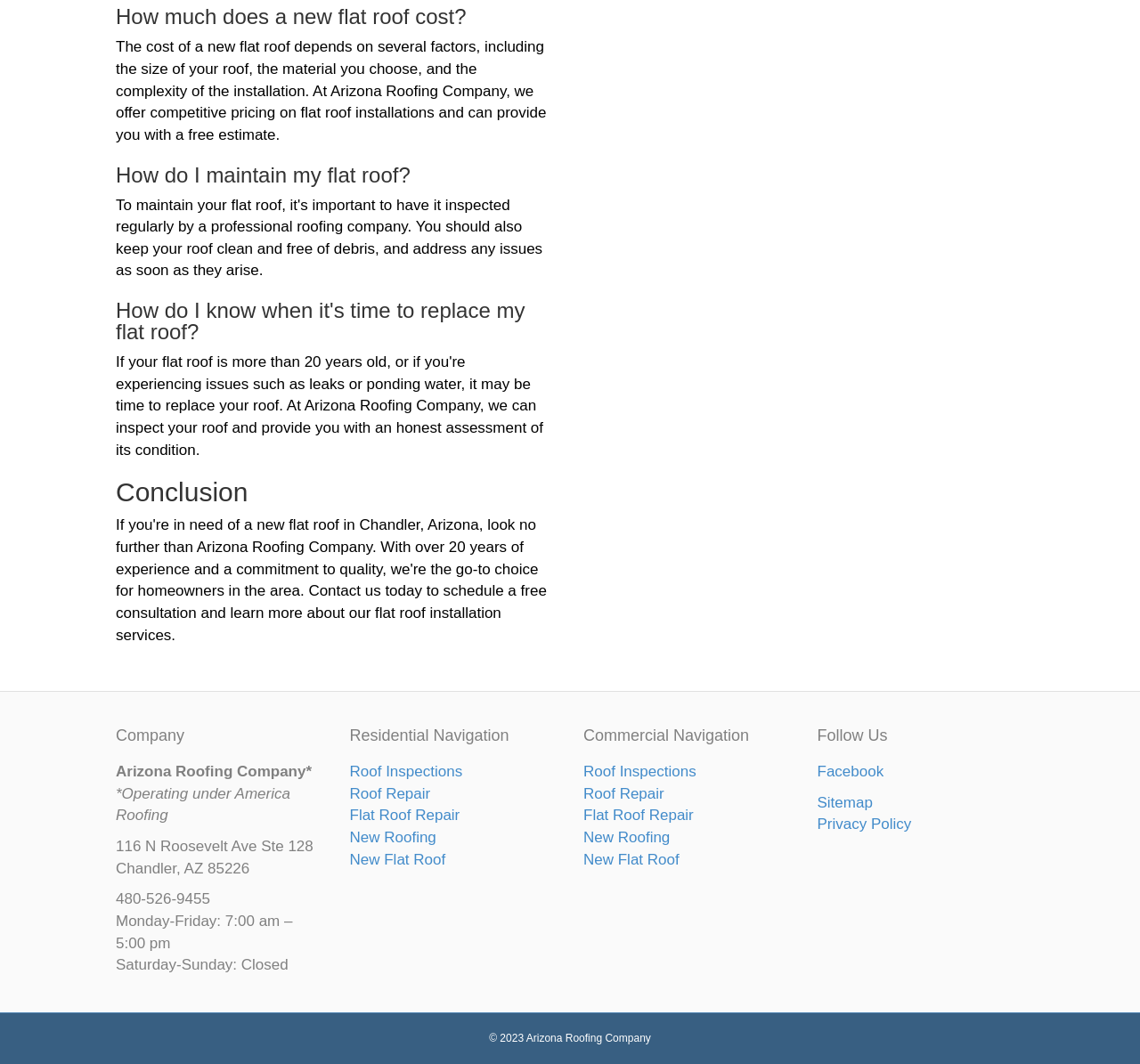Please identify the bounding box coordinates of where to click in order to follow the instruction: "select archives".

None